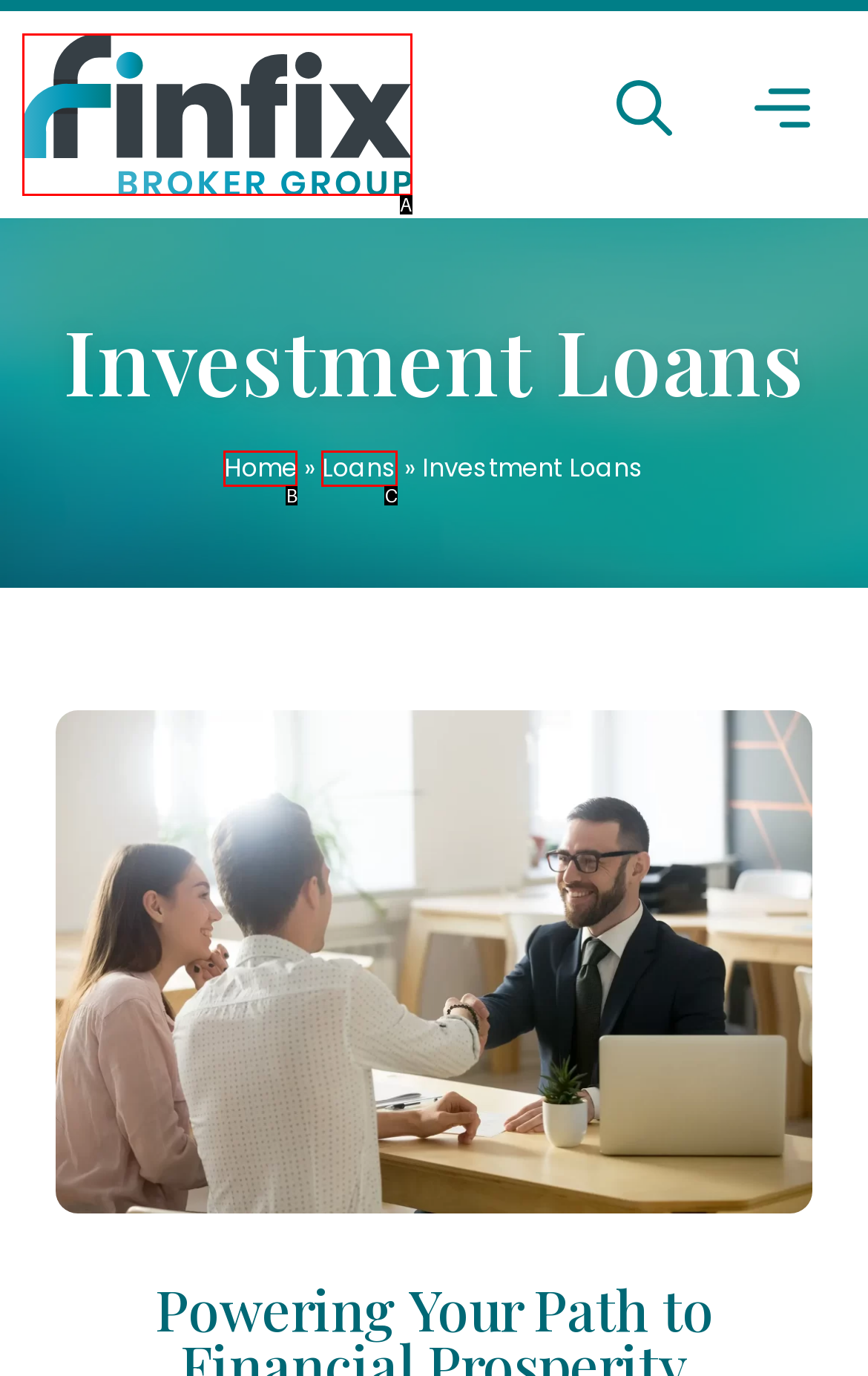Identify the option that corresponds to: alt="finfix broker group logo"
Respond with the corresponding letter from the choices provided.

A